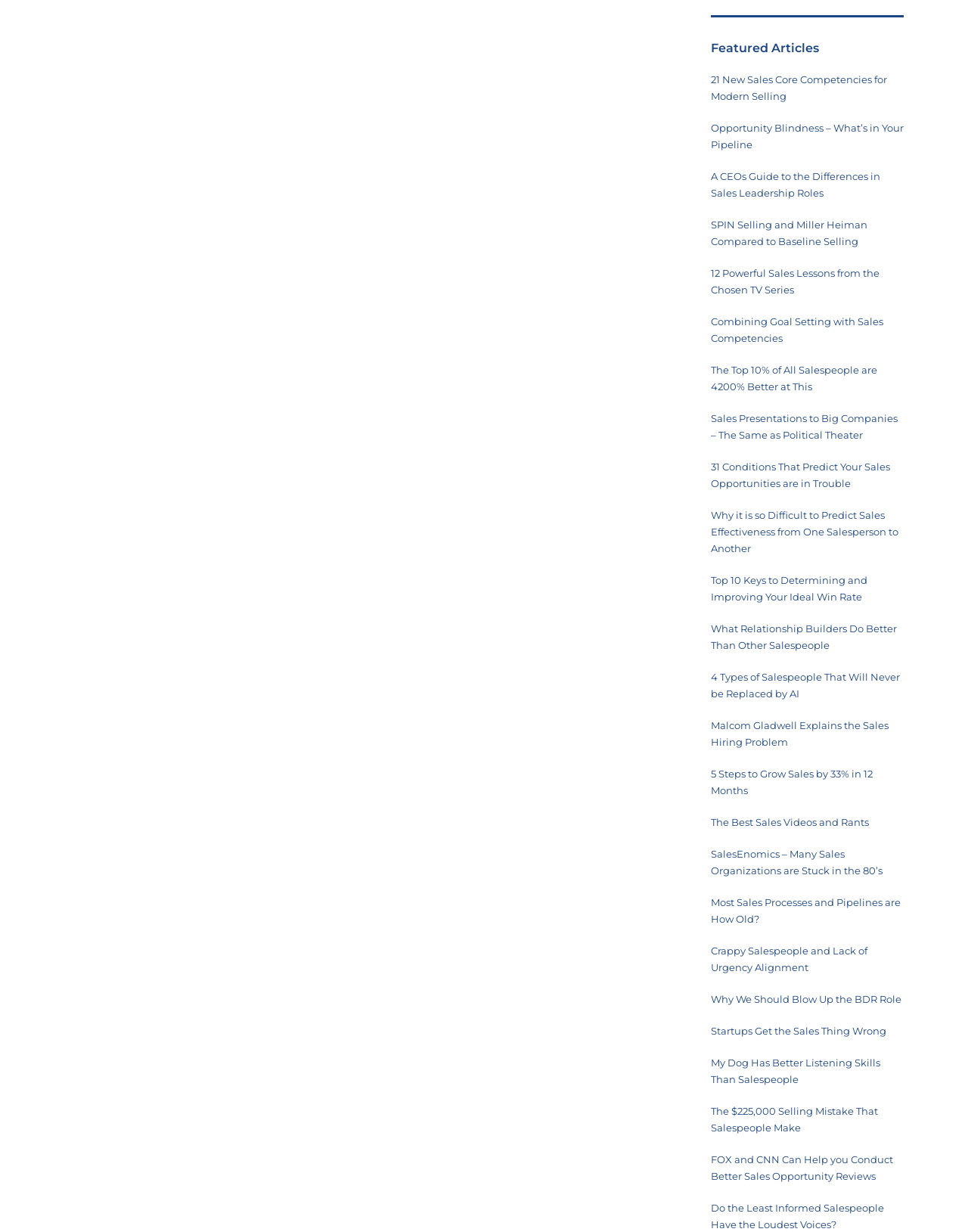What is the topic of the first article?
Answer with a single word or short phrase according to what you see in the image.

Sales Core Competencies